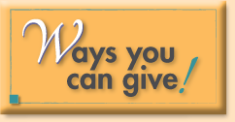Describe every detail you can see in the image.

The image features a vibrant, eye-catching button that reads "Ways you can give!" The text is prominently displayed in a combination of stylish fonts, emphasizing both generosity and action. The background is a warm, inviting orange, ensuring that the message stands out effectively. This button likely serves as a call to action, encouraging viewers to explore various opportunities to contribute support, whether through donations or volunteer efforts. Its design suggests a welcoming approach to philanthropy, inviting community engagement and participation in charitable activities.